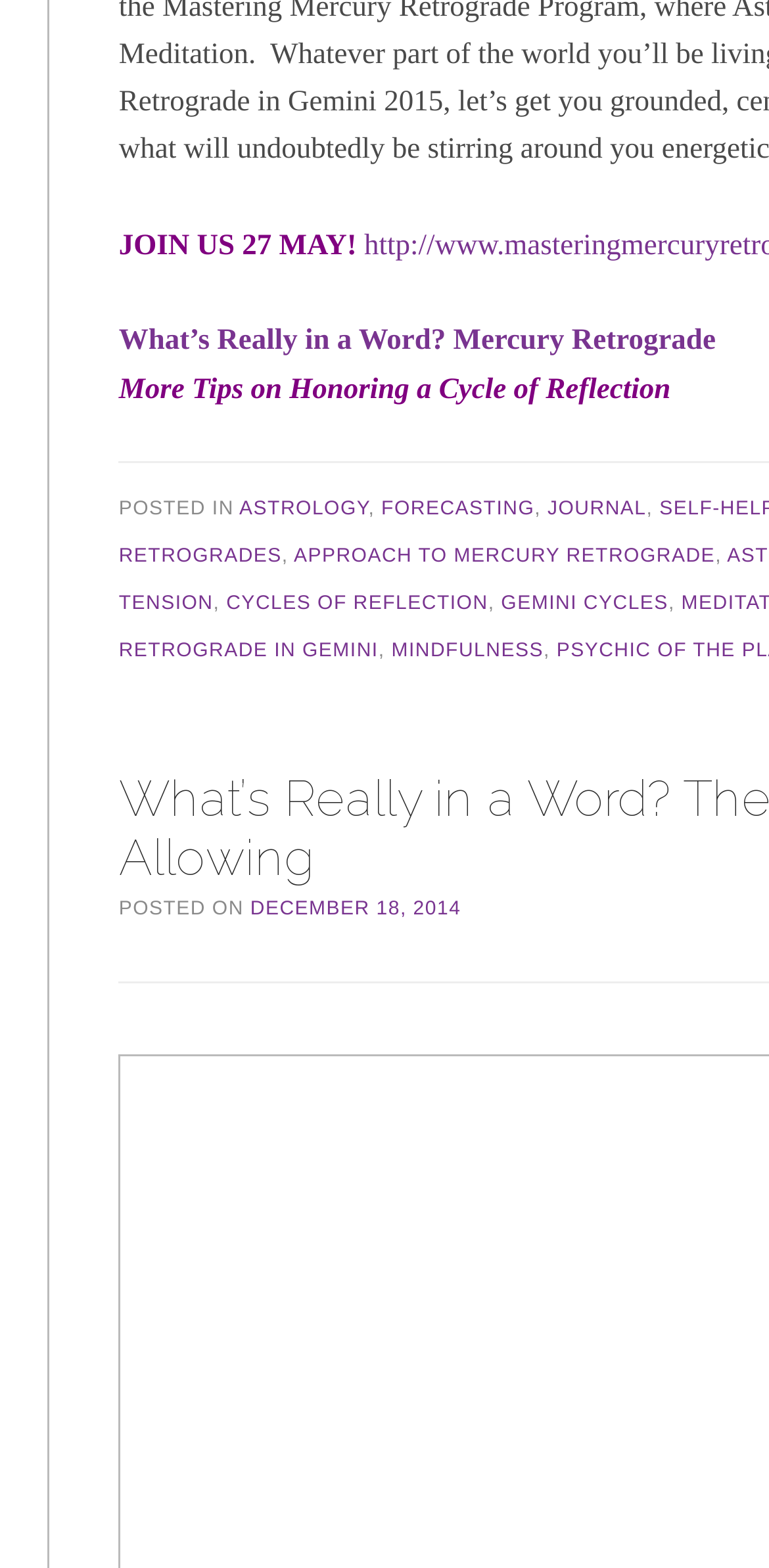Respond with a single word or phrase to the following question: What is the theme of the article?

Mercury Retrograde